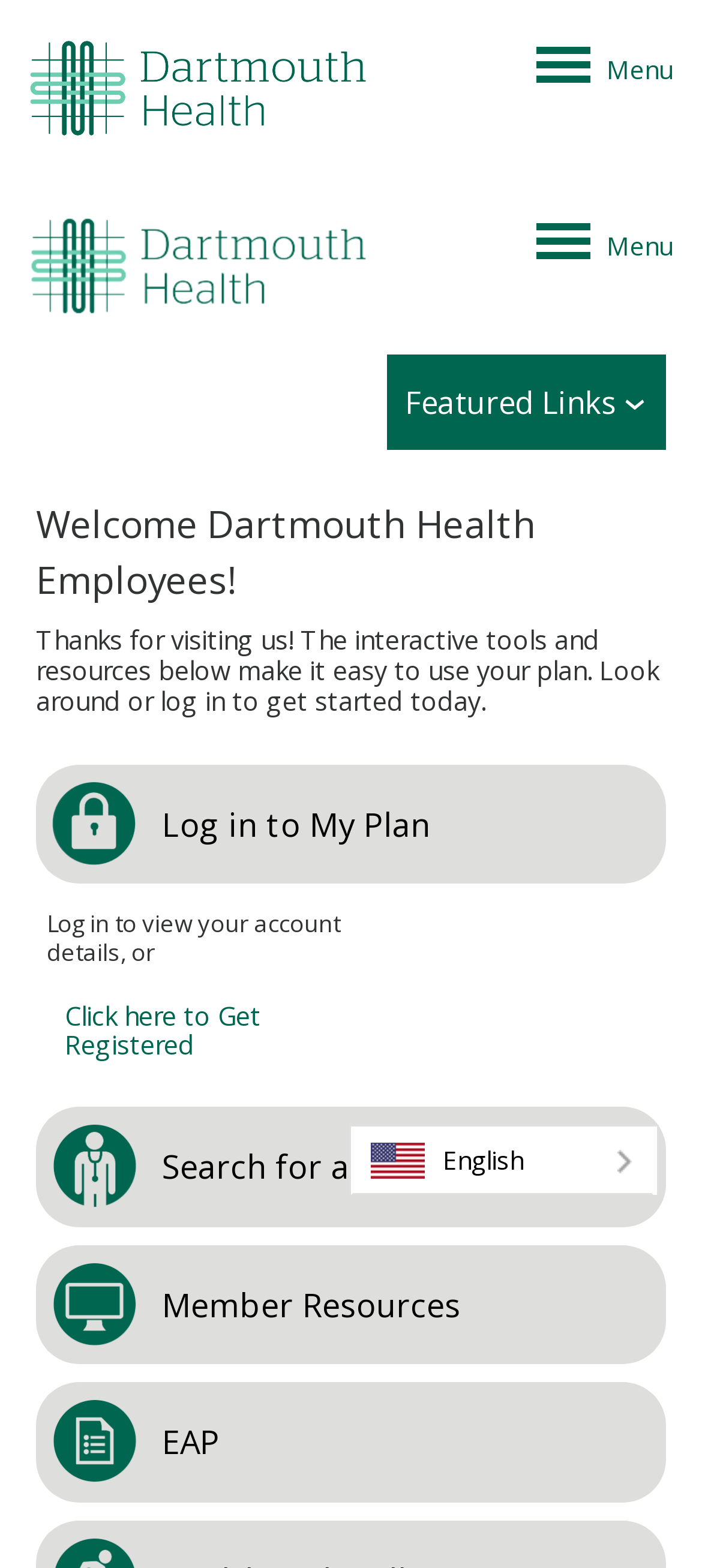Identify the bounding box coordinates of the region that needs to be clicked to carry out this instruction: "View employee assistance program". Provide these coordinates as four float numbers ranging from 0 to 1, i.e., [left, top, right, bottom].

[0.051, 0.882, 0.949, 0.958]